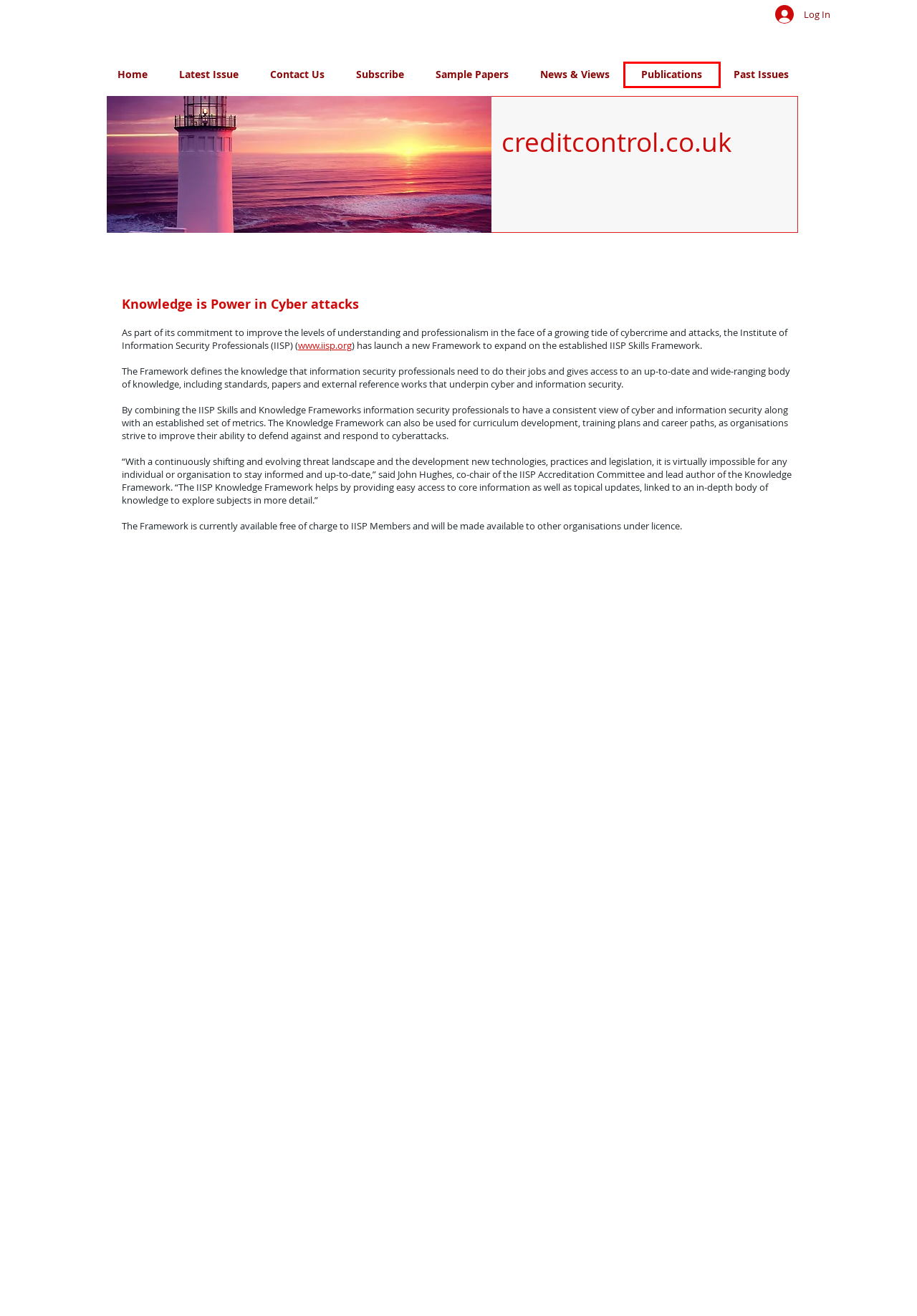Given a webpage screenshot with a UI element marked by a red bounding box, choose the description that best corresponds to the new webpage that will appear after clicking the element. The candidates are:
A. Subscribe | CC01
B. Sample Papers | CC01
C. CC01
D. Credit Control Journal - Copy of Home
E. CIISec | The Home Of Cyber Professionals
F. Contact Us | CC01
G. Publications | CC01
H. News and Views

G